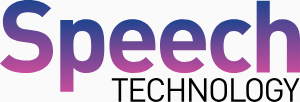Please analyze the image and give a detailed answer to the question:
What does the logo convey?

The design of the logo conveys a sense of modernity and professionalism, making it visually appealing and memorable for the audience interested in speech-related technologies and advancements.